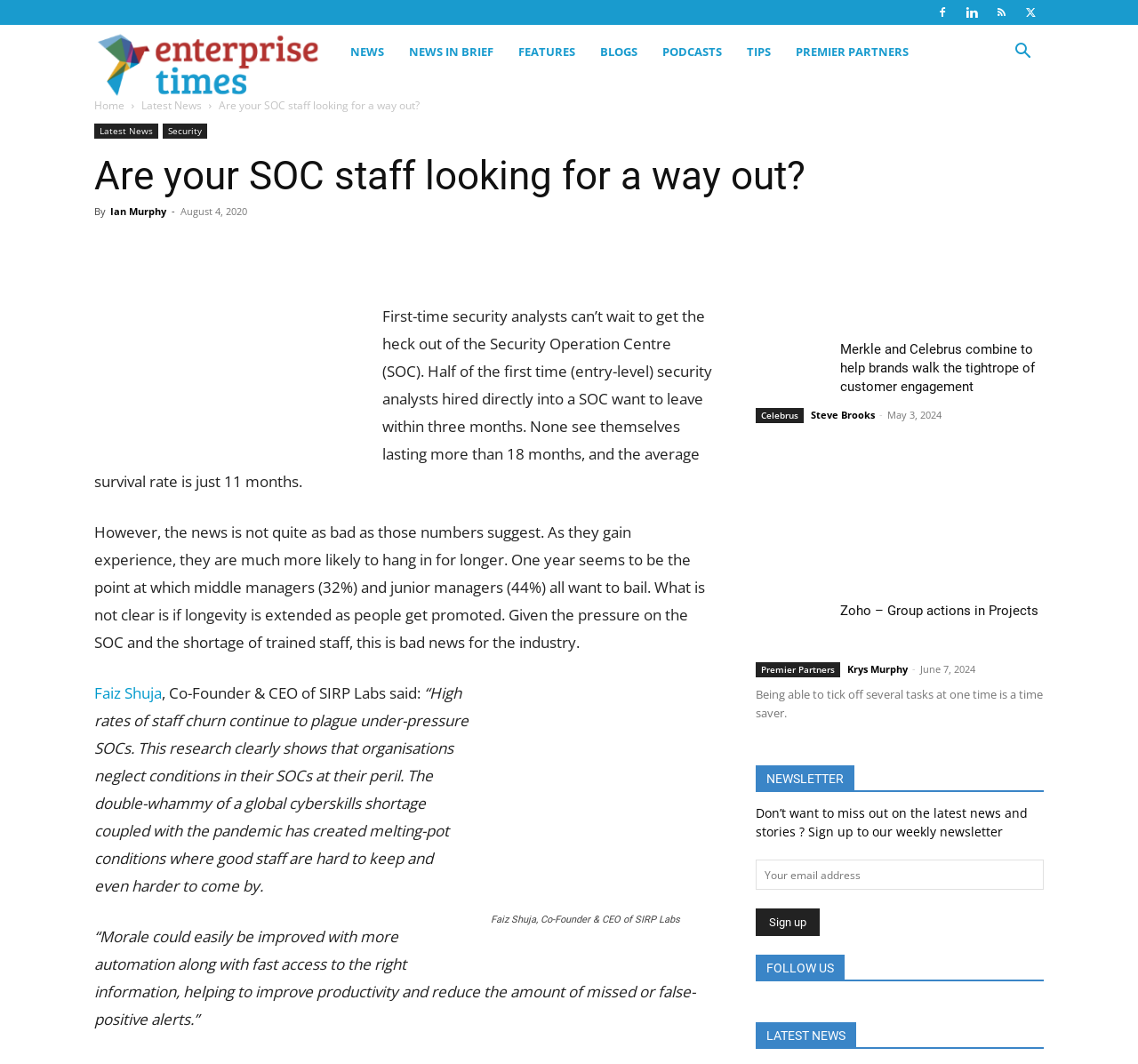Give a one-word or one-phrase response to the question: 
What is the topic of the article?

SOC staff